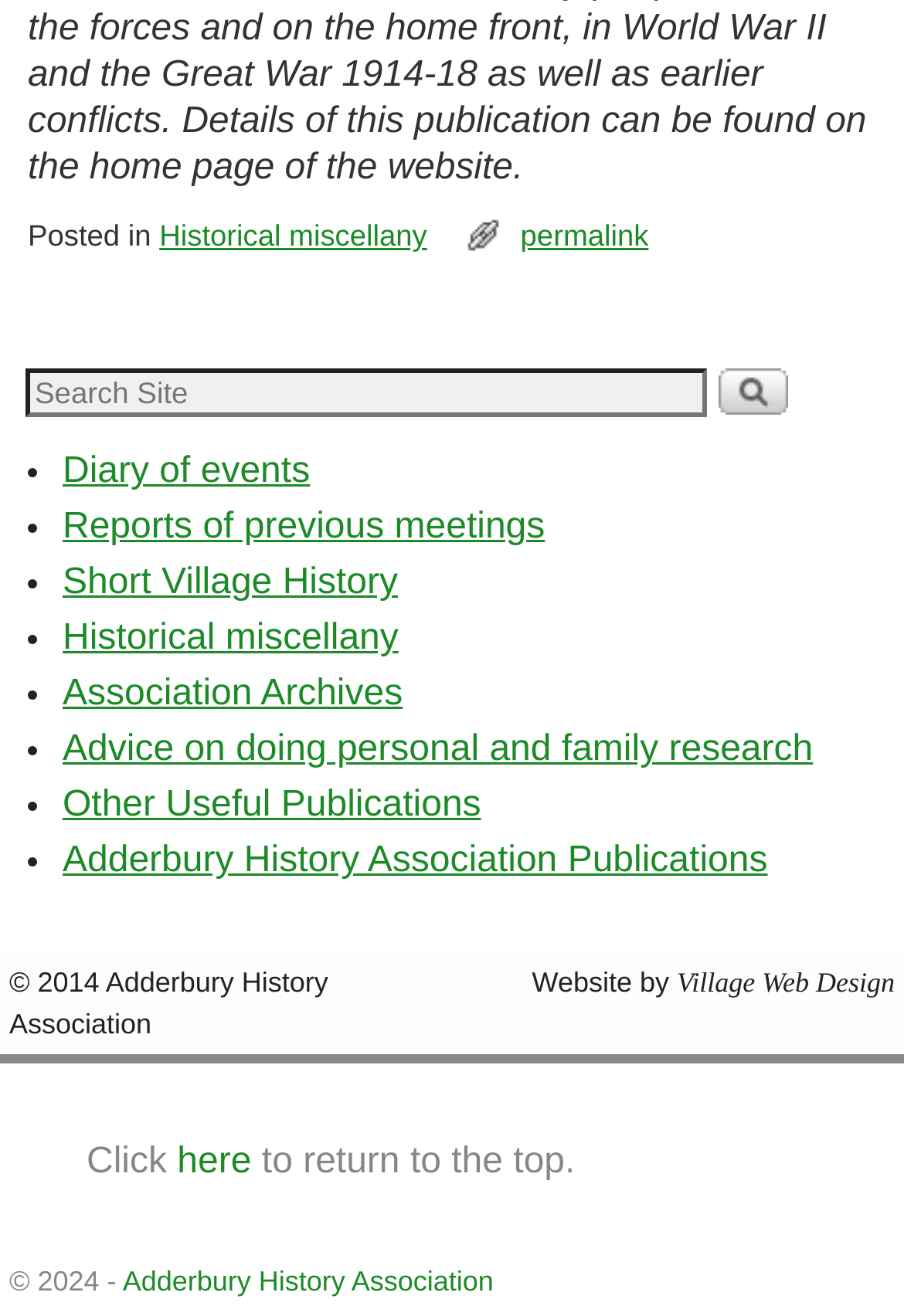What is the purpose of the button in the search section?
Based on the image, answer the question with a single word or brief phrase.

Search